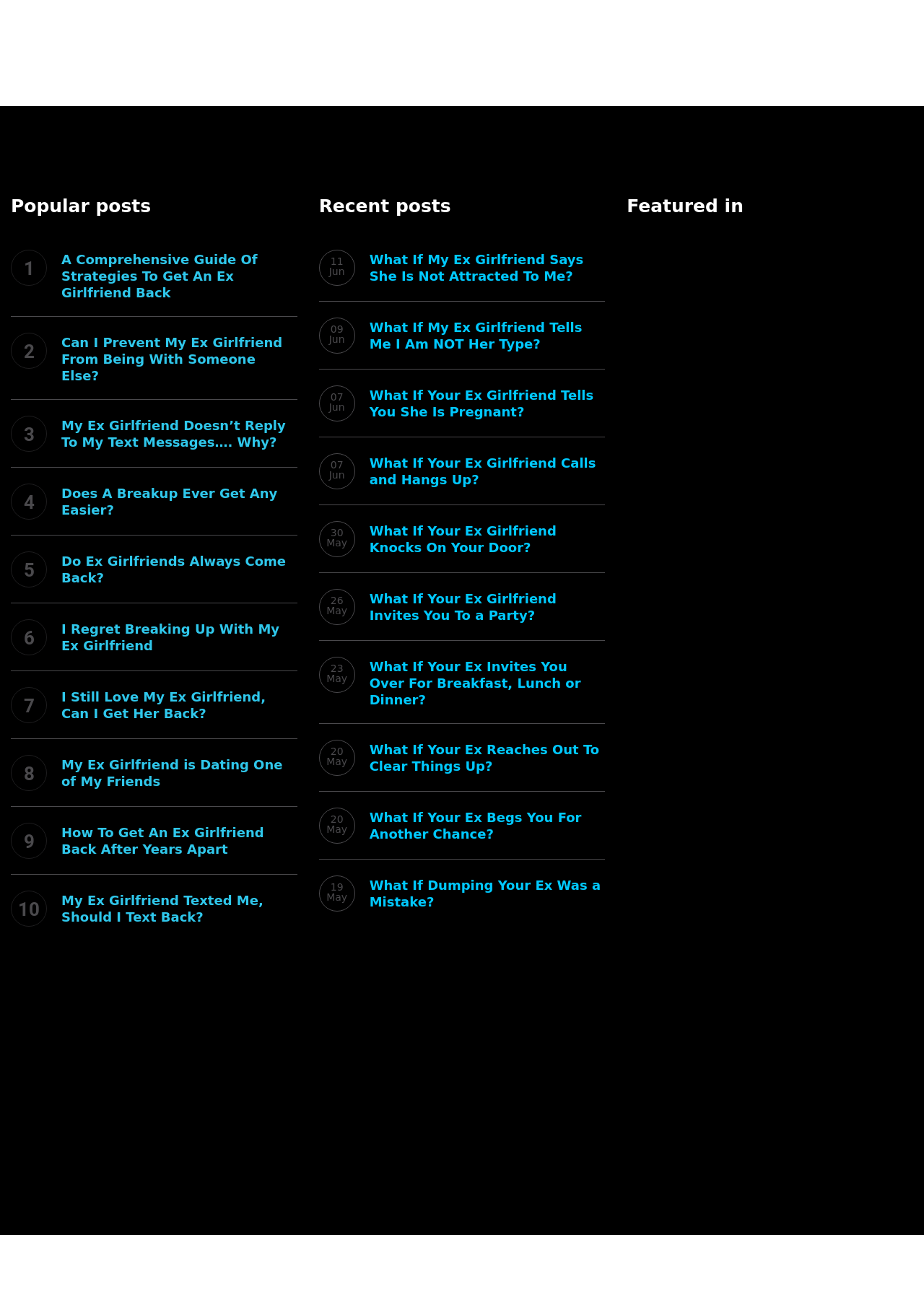What is the title of the fifth popular post?
Provide a comprehensive and detailed answer to the question.

The webpage has a section titled 'Popular posts' which lists several links. The fifth link in this section is 'Do Ex Girlfriends Always Come Back?', which is the title of the fifth popular post.